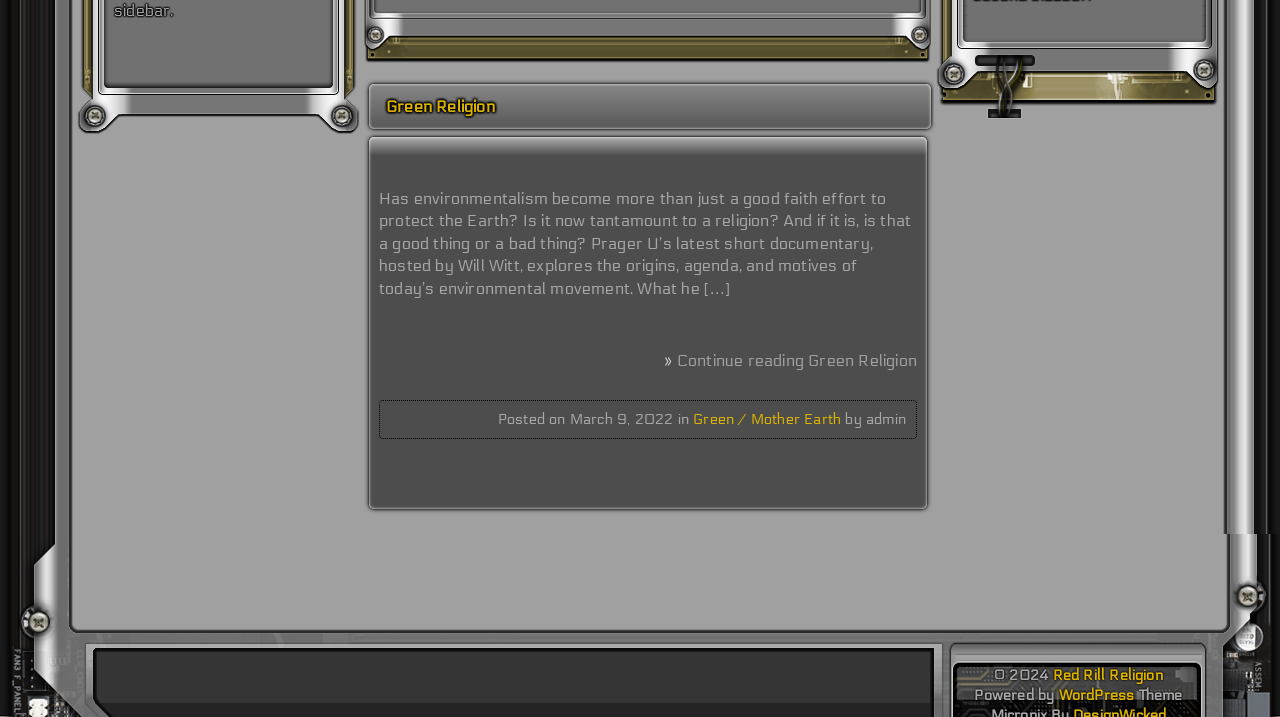Given the element description: "Red Rill Religion", predict the bounding box coordinates of the UI element it refers to, using four float numbers between 0 and 1, i.e., [left, top, right, bottom].

[0.822, 0.93, 0.909, 0.954]